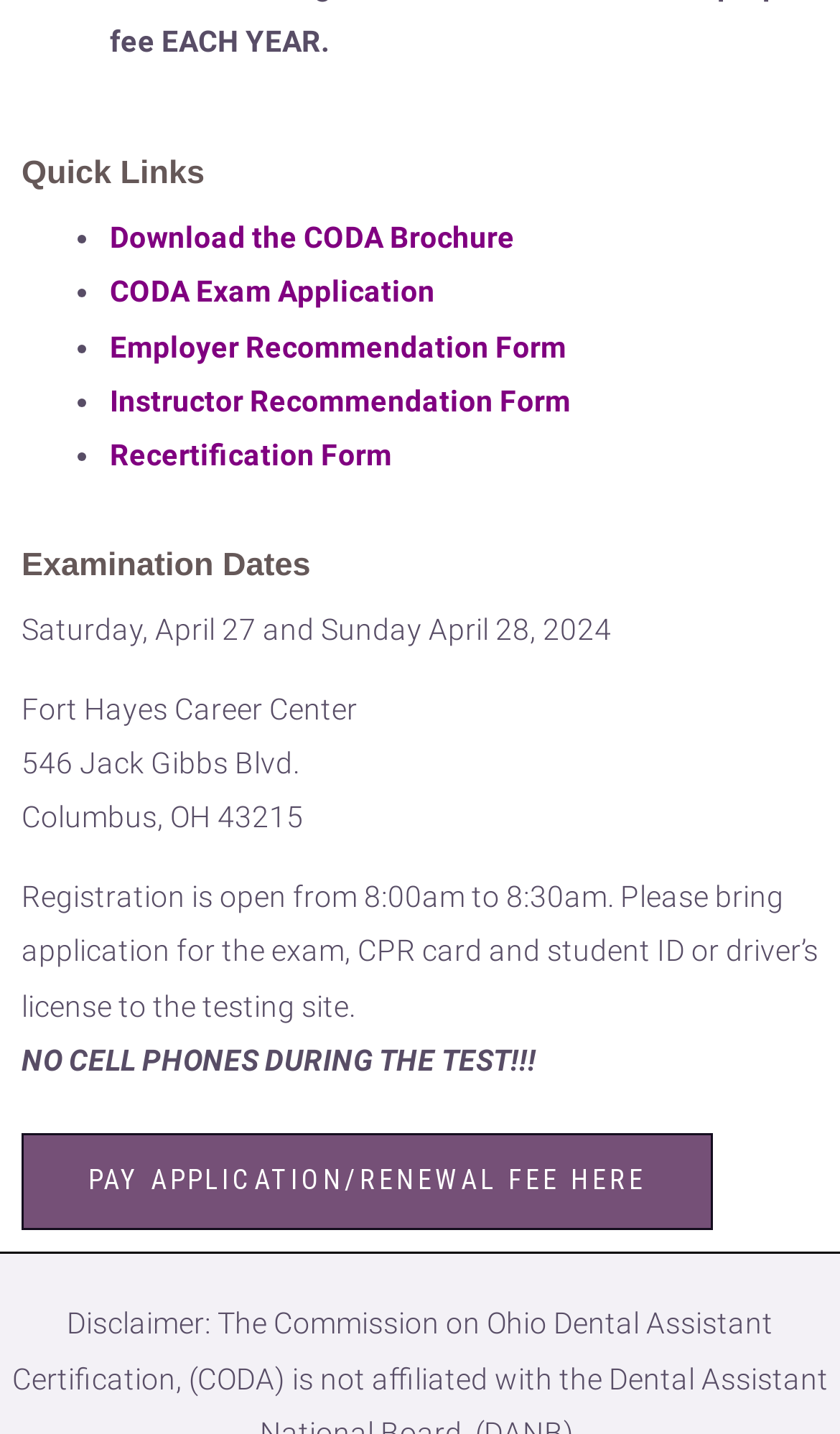Use a single word or phrase to answer the following:
What is the address of the testing site?

546 Jack Gibbs Blvd, Columbus, OH 43215